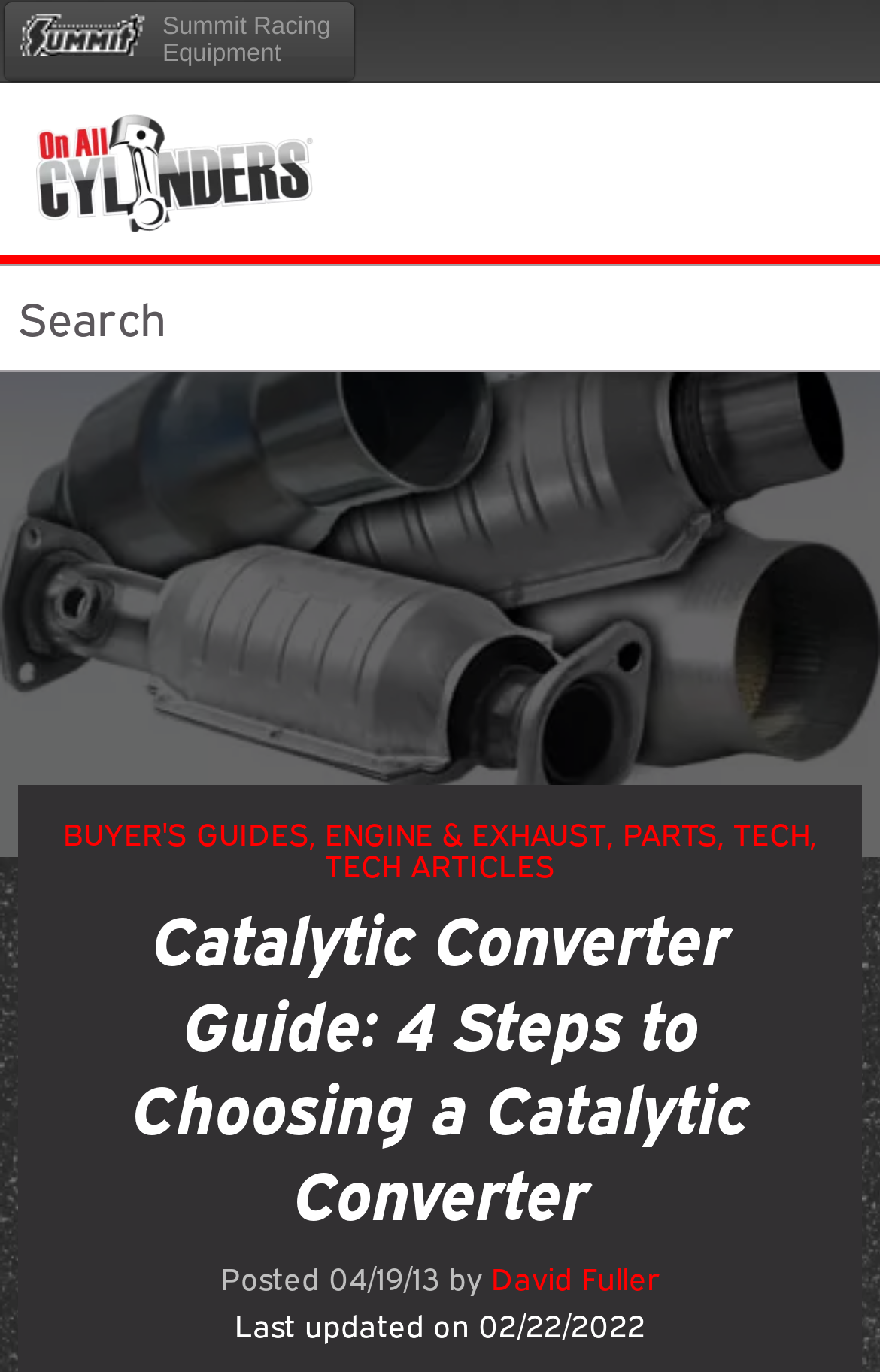What is the logo of the blog?
Look at the image and respond with a one-word or short phrase answer.

OnAllCylinders Blog logo